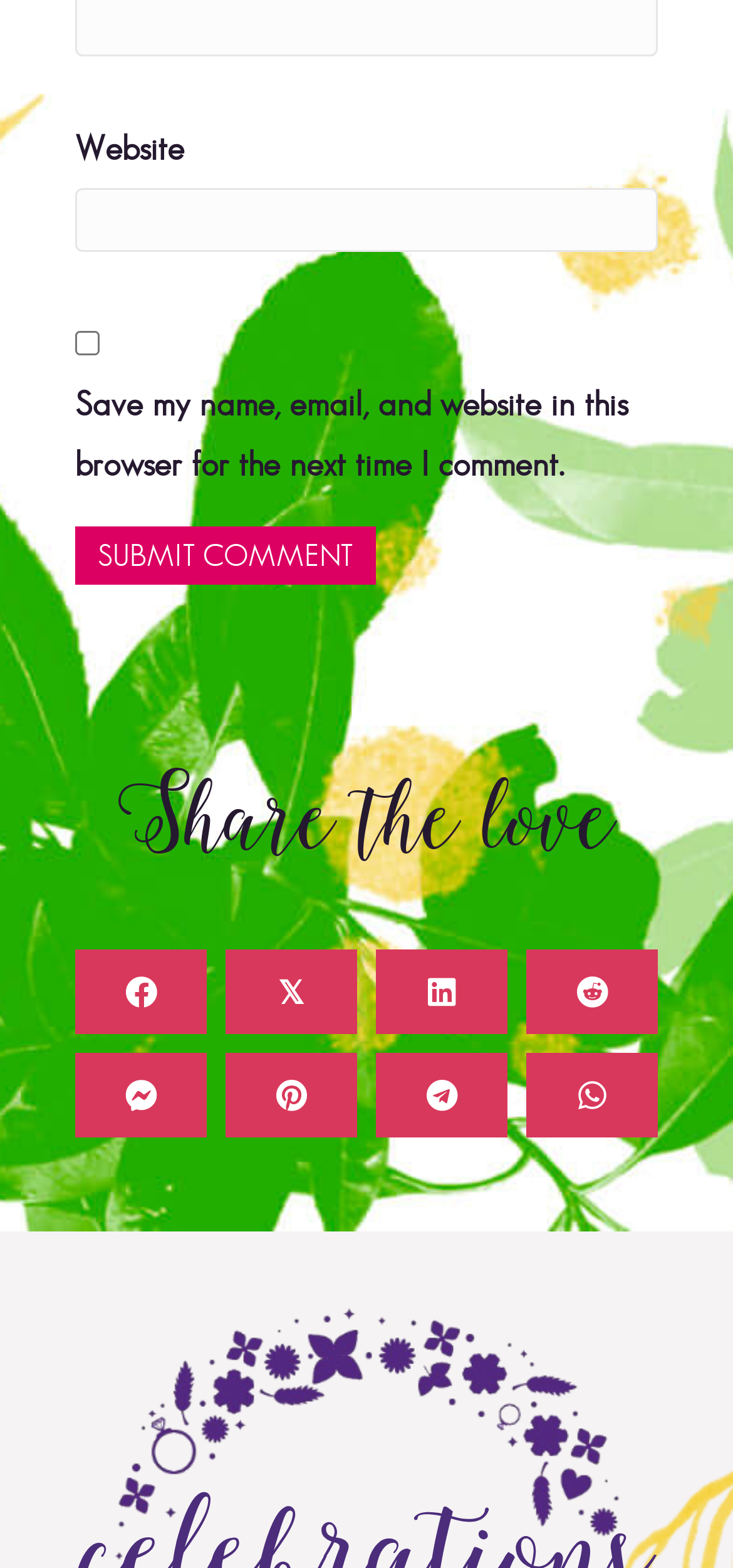What is the purpose of the checkbox?
Using the information from the image, provide a comprehensive answer to the question.

The checkbox is located below the textbox with the label 'Website'. It is unchecked by default and has the description 'Save my name, email, and website in this browser for the next time I comment.' This suggests that the purpose of the checkbox is to save the website data for future comments.